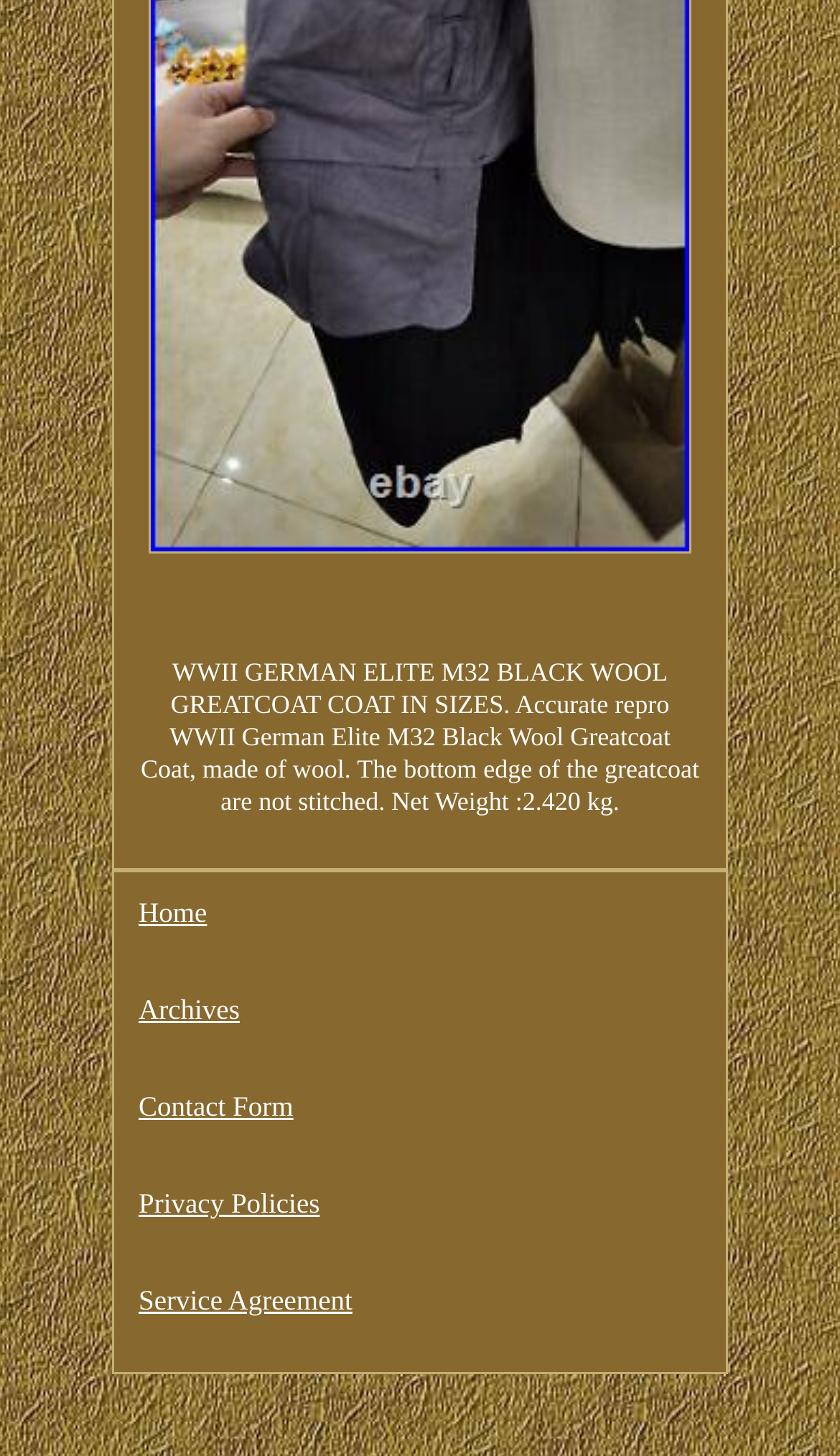What is the material of the WWII German Elite M32 Greatcoat?
Using the image, provide a detailed and thorough answer to the question.

The answer can be found in the StaticText element with the OCR text 'WWII GERMAN ELITE M32 BLACK WOOL GREATCOAT COAT IN SIZES. Accurate repro WWII German Elite M32 Black Wool Greatcoat Coat, made of wool.' which describes the product.